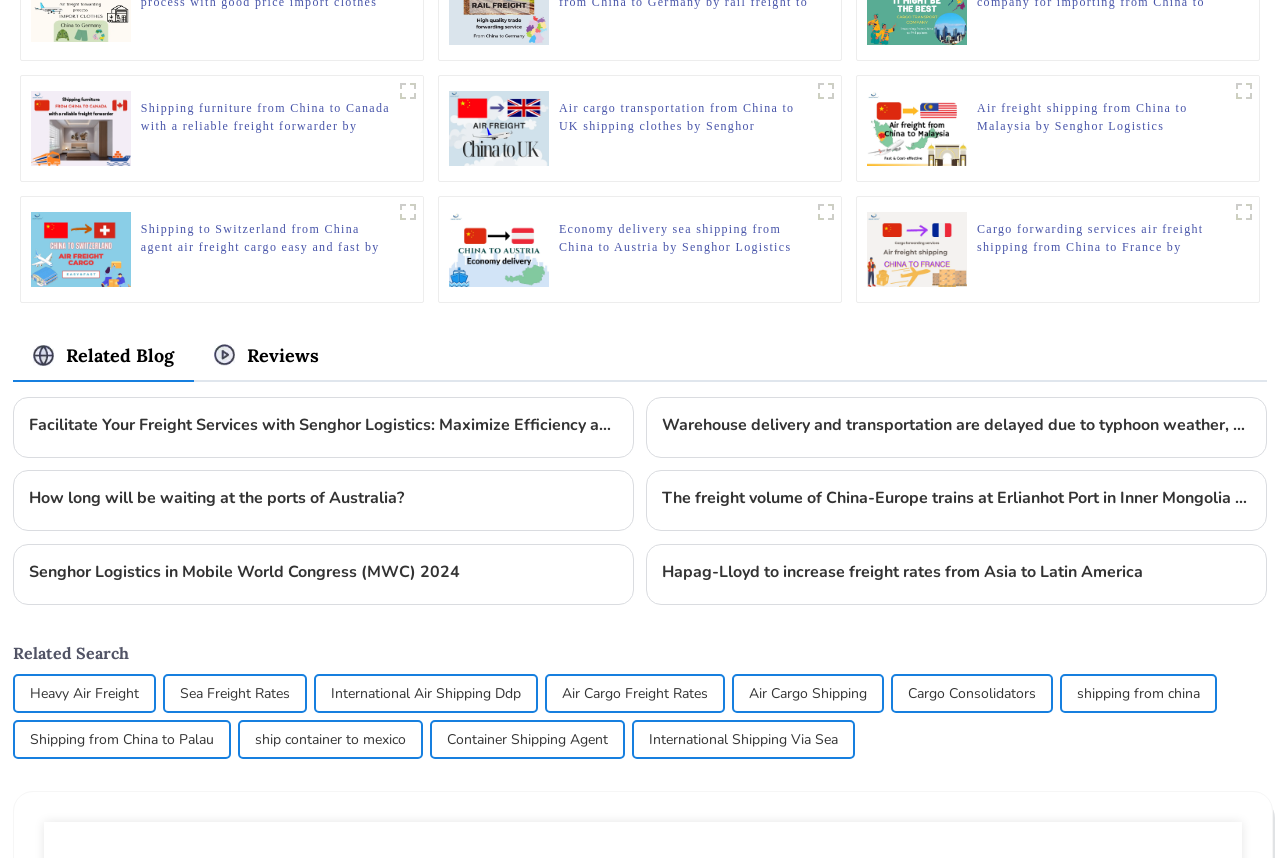Predict the bounding box coordinates of the UI element that matches this description: "Shipping from China to Palau". The coordinates should be in the format [left, top, right, bottom] with each value between 0 and 1.

[0.023, 0.841, 0.167, 0.882]